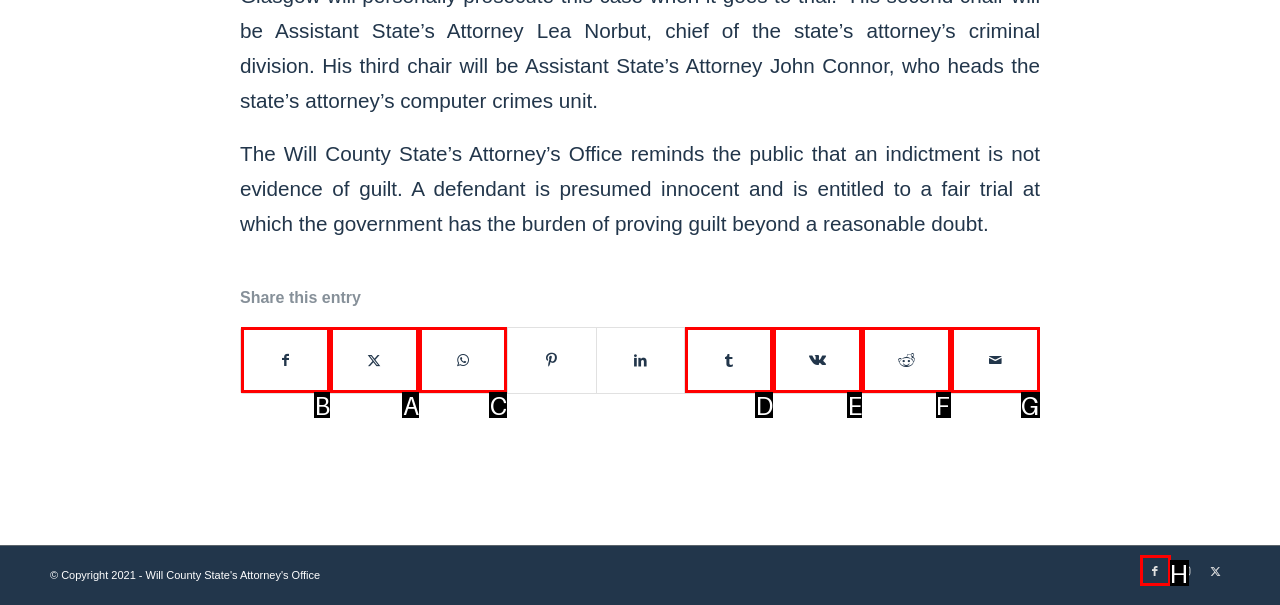Select the appropriate letter to fulfill the given instruction: Share this entry on Twitter
Provide the letter of the correct option directly.

A